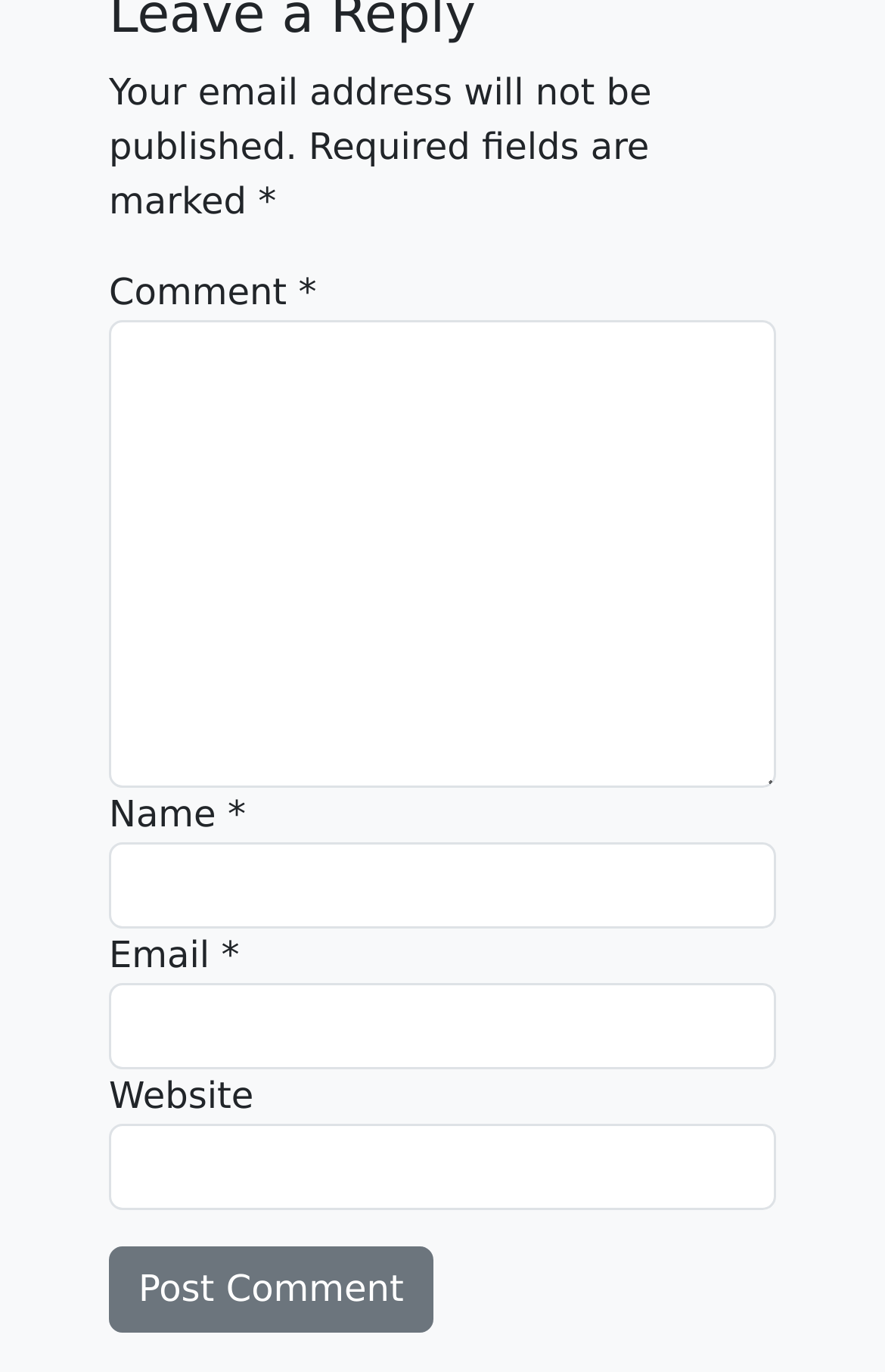Answer the question with a single word or phrase: 
How many required fields are there?

3